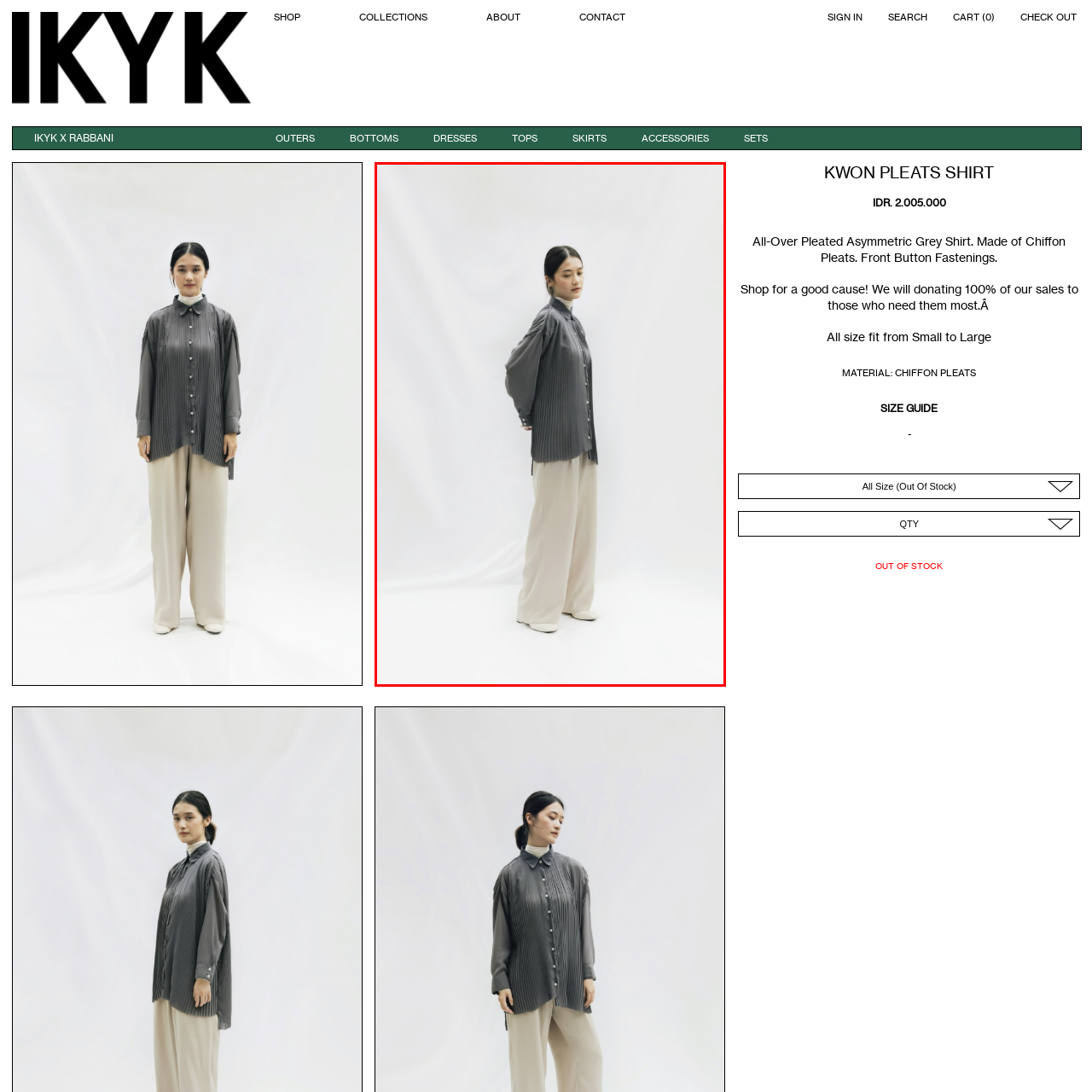Offer a detailed explanation of the image encased within the red boundary.

The image showcases a model wearing a stylish and sophisticated all-over pleated asymmetric grey shirt, made from chiffon pleats. The shirt features a classic collar and front button fastenings, giving it a refined yet modern look. Complementing the top, the model wears wide, neutral-toned trousers that enhance the shirt's silhouette, creating an elegant outfit suitable for various occasions.

Set against a minimalist white backdrop, the model poses gracefully, with a calm demeanor that highlights the clothing's versatility. This ensemble is part of the "KWON PLEATS SHIRT" collection, which emphasizes fashionable attire made for a good cause, as 100% of the sales are donated to those in need. The shirt is designed to fit all sizes from Small to Large, making it accessible for a wide audience.